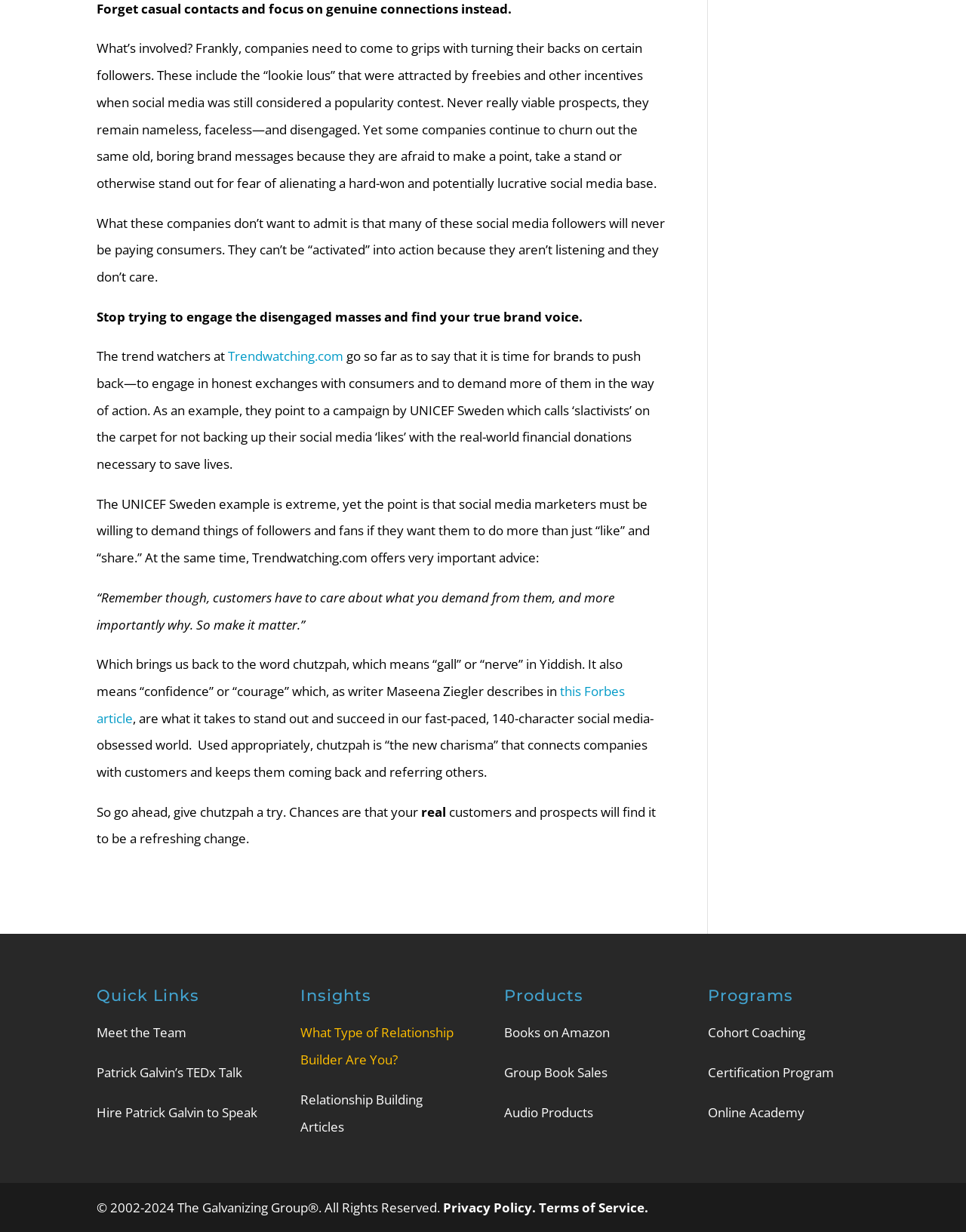Utilize the details in the image to give a detailed response to the question: What is the main topic of the article?

The main topic of the article can be inferred from the content of the static text elements, which discuss the importance of companies being honest with their social media followers and demanding more from them in terms of action. The article also mentions a campaign by UNICEF Sweden that calls out 'slactivists' for not backing up their social media 'likes' with real-world financial donations.